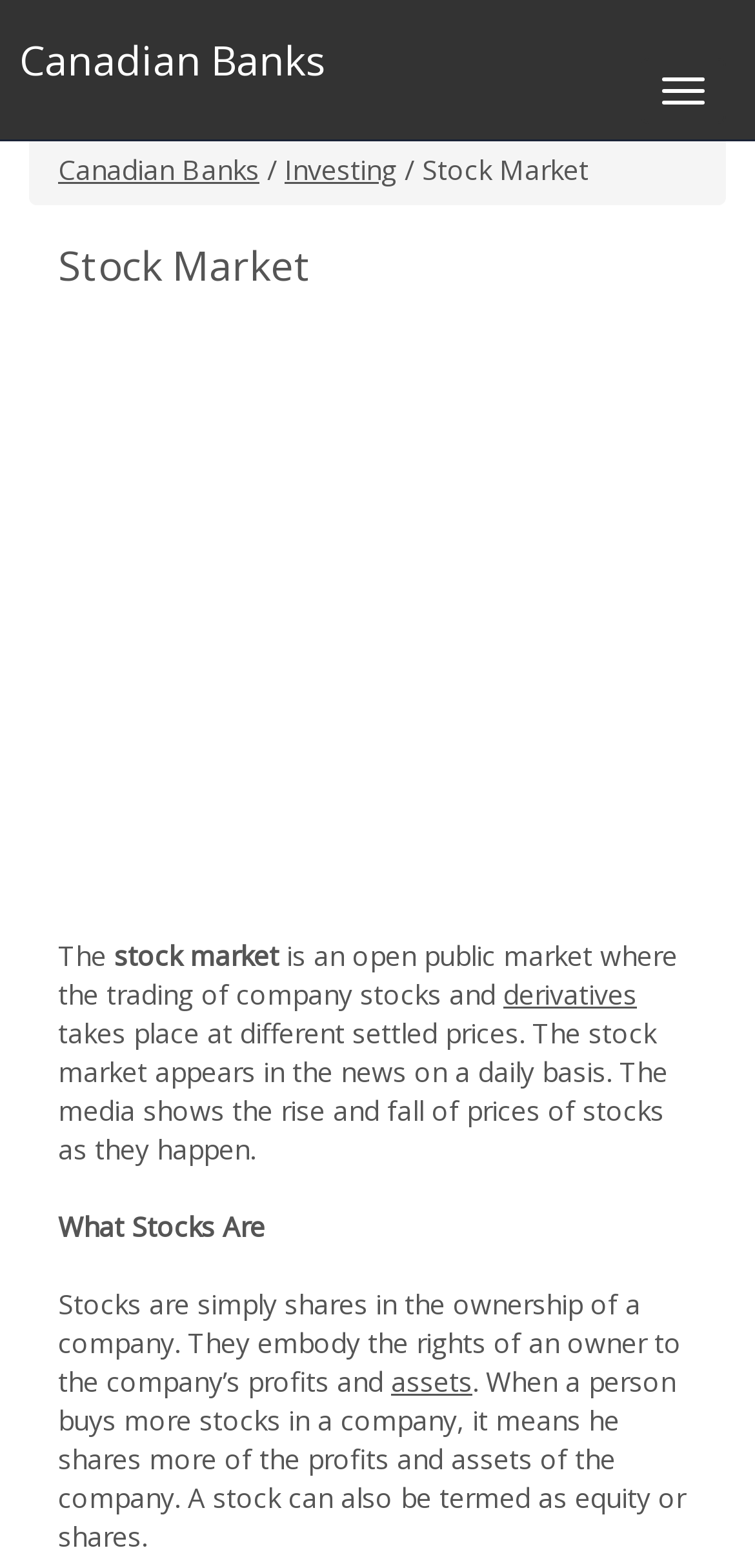What is the purpose of the link 'derivatives'?
Give a one-word or short-phrase answer derived from the screenshot.

To provide more information